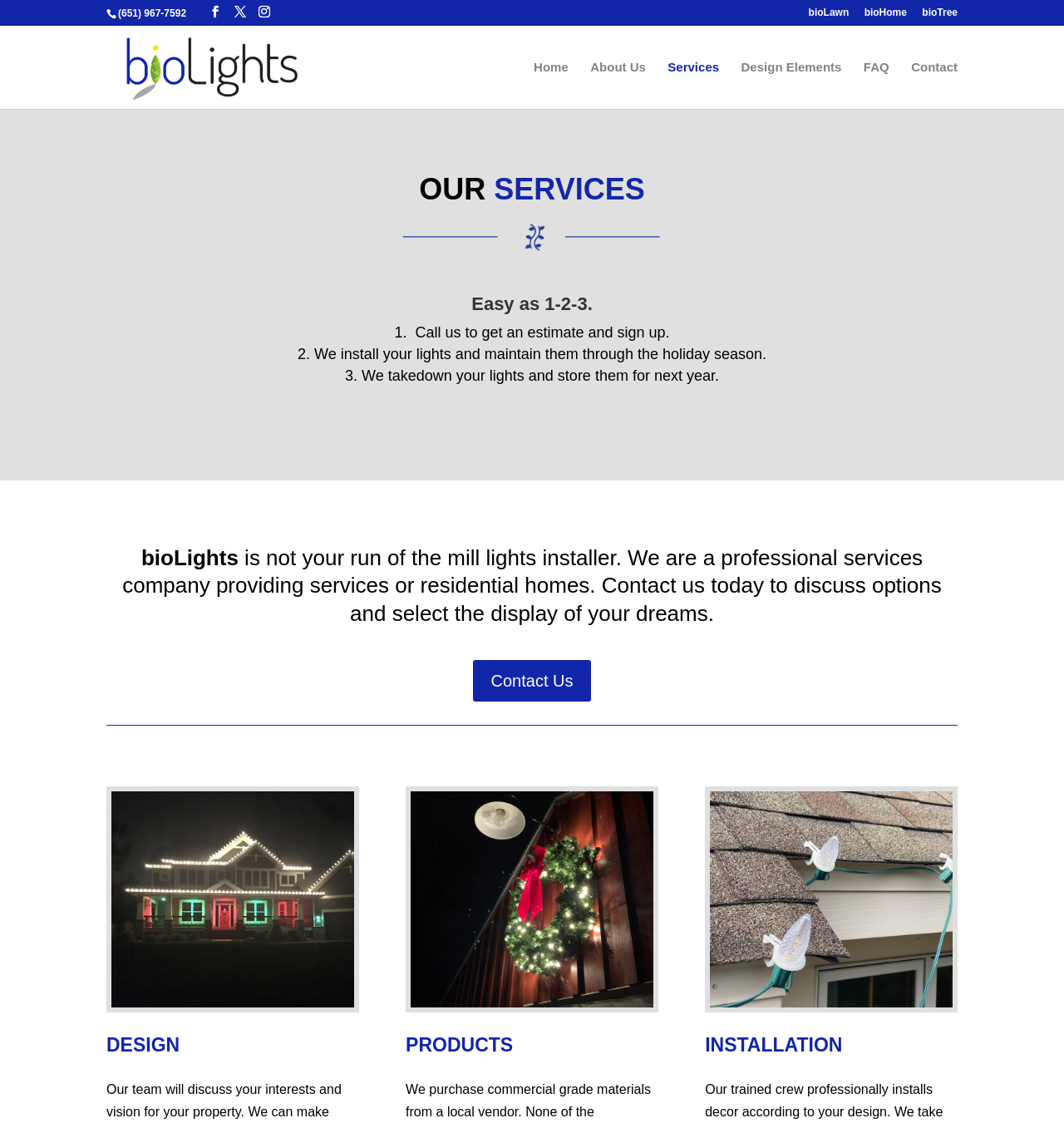Locate the bounding box coordinates of the element to click to perform the following action: 'View About Us page'. The coordinates should be given as four float values between 0 and 1, in the form of [left, top, right, bottom].

[0.555, 0.055, 0.607, 0.097]